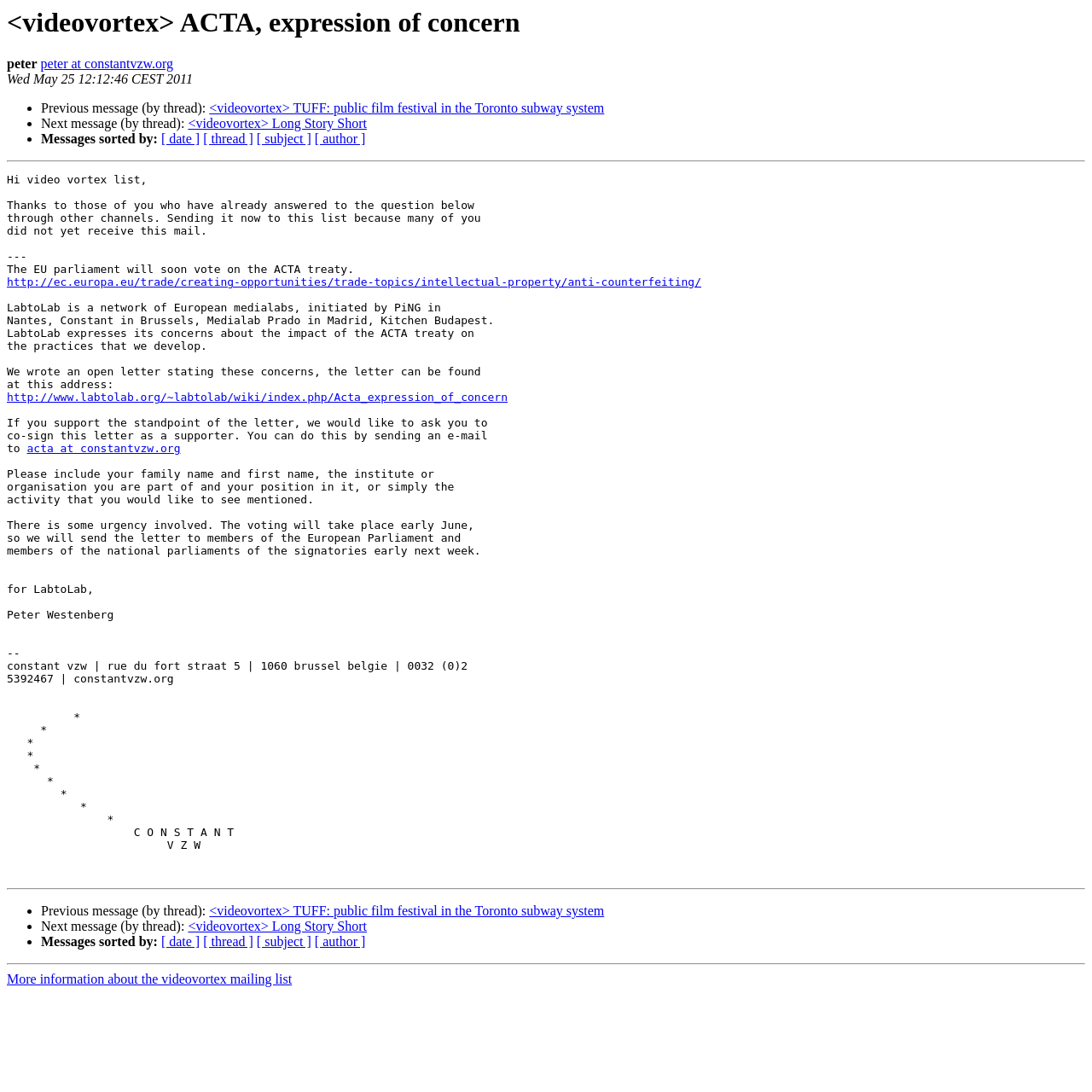Please identify the bounding box coordinates of the area that needs to be clicked to follow this instruction: "Send an email to acta at constantvzw.org".

[0.025, 0.405, 0.165, 0.417]